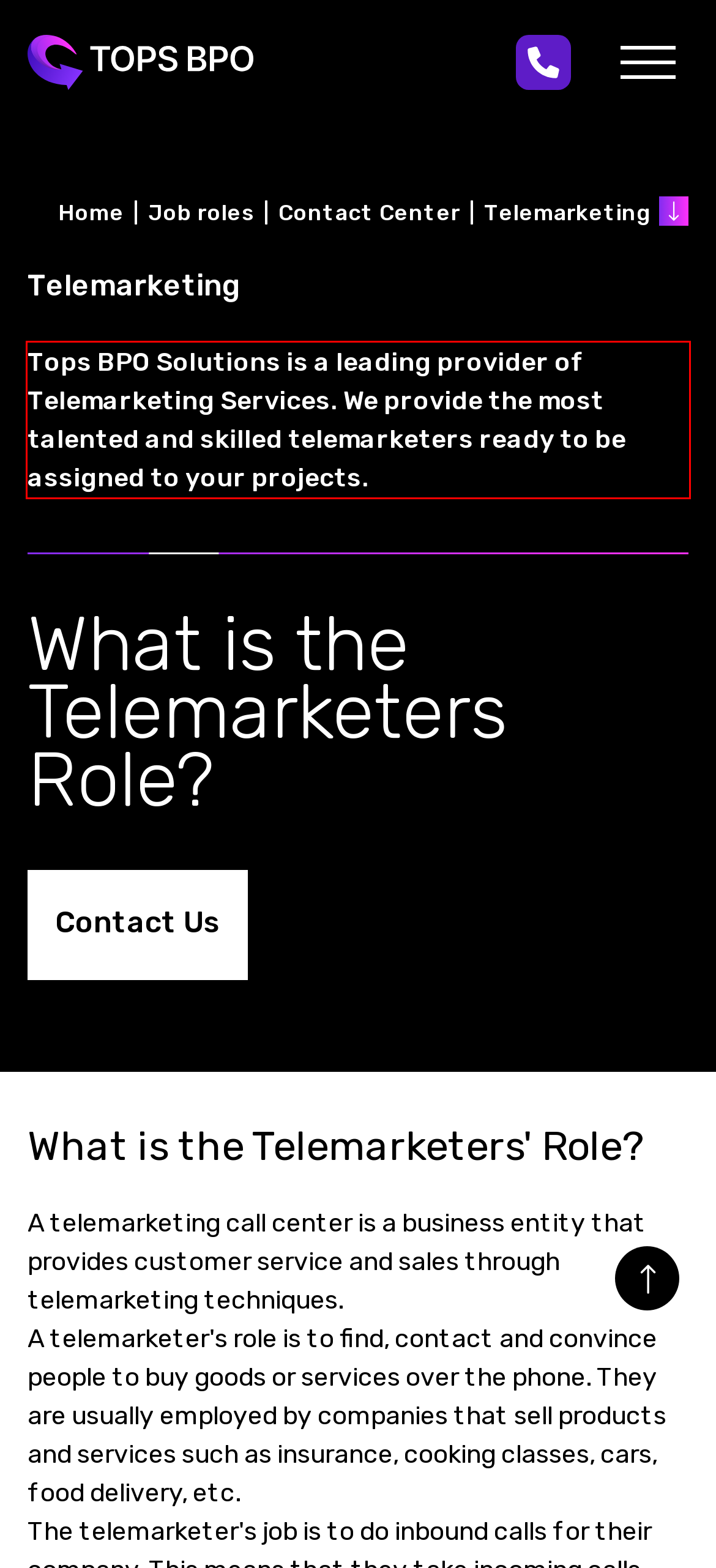You have a screenshot of a webpage with a red bounding box. Identify and extract the text content located inside the red bounding box.

Tops BPO Solutions is a leading provider of Telemarketing Services. We provide the most talented and skilled telemarketers ready to be assigned to your projects.